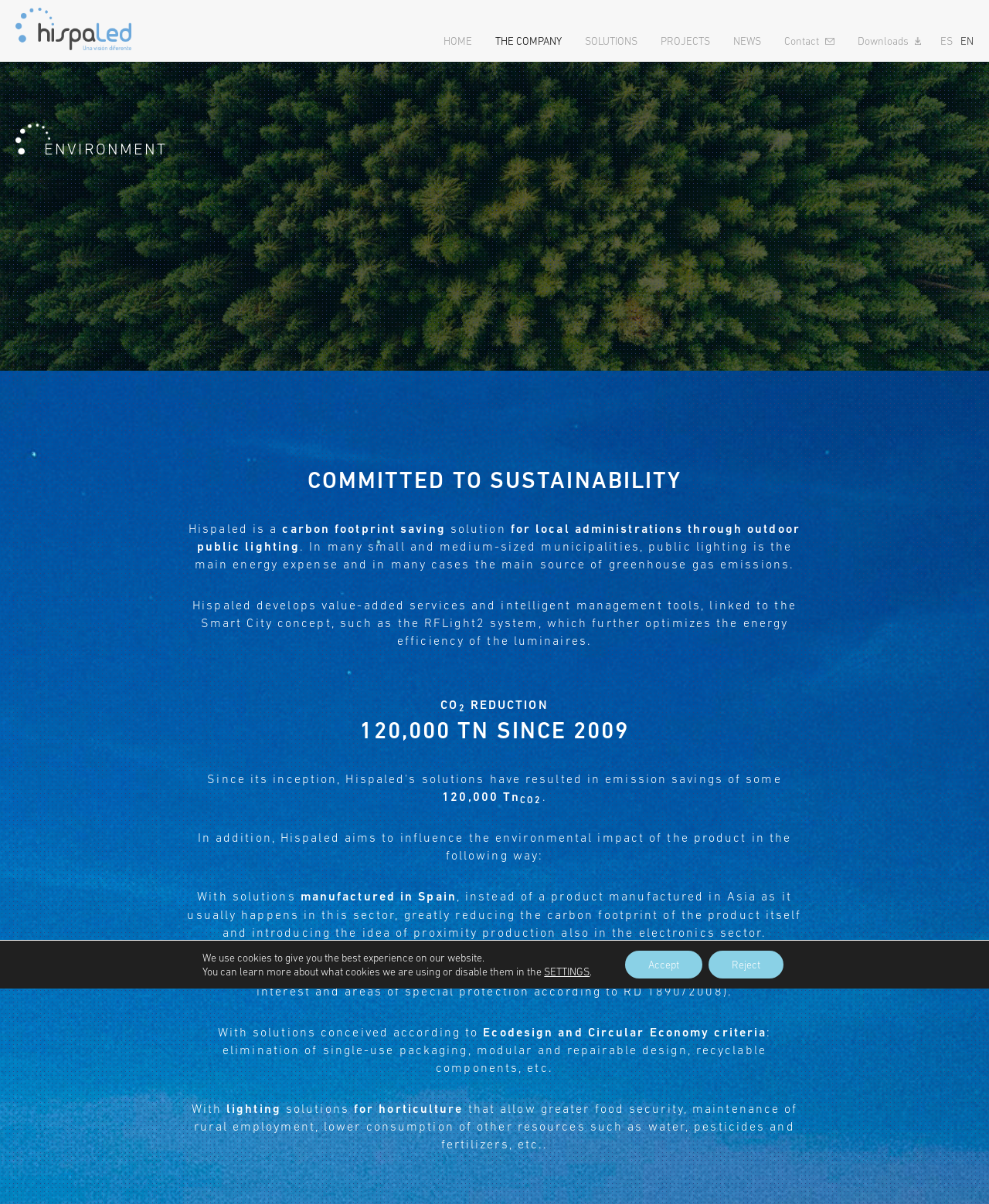Identify the bounding box coordinates of the section to be clicked to complete the task described by the following instruction: "Click the SOLUTIONS link". The coordinates should be four float numbers between 0 and 1, formatted as [left, top, right, bottom].

[0.58, 0.029, 0.656, 0.04]